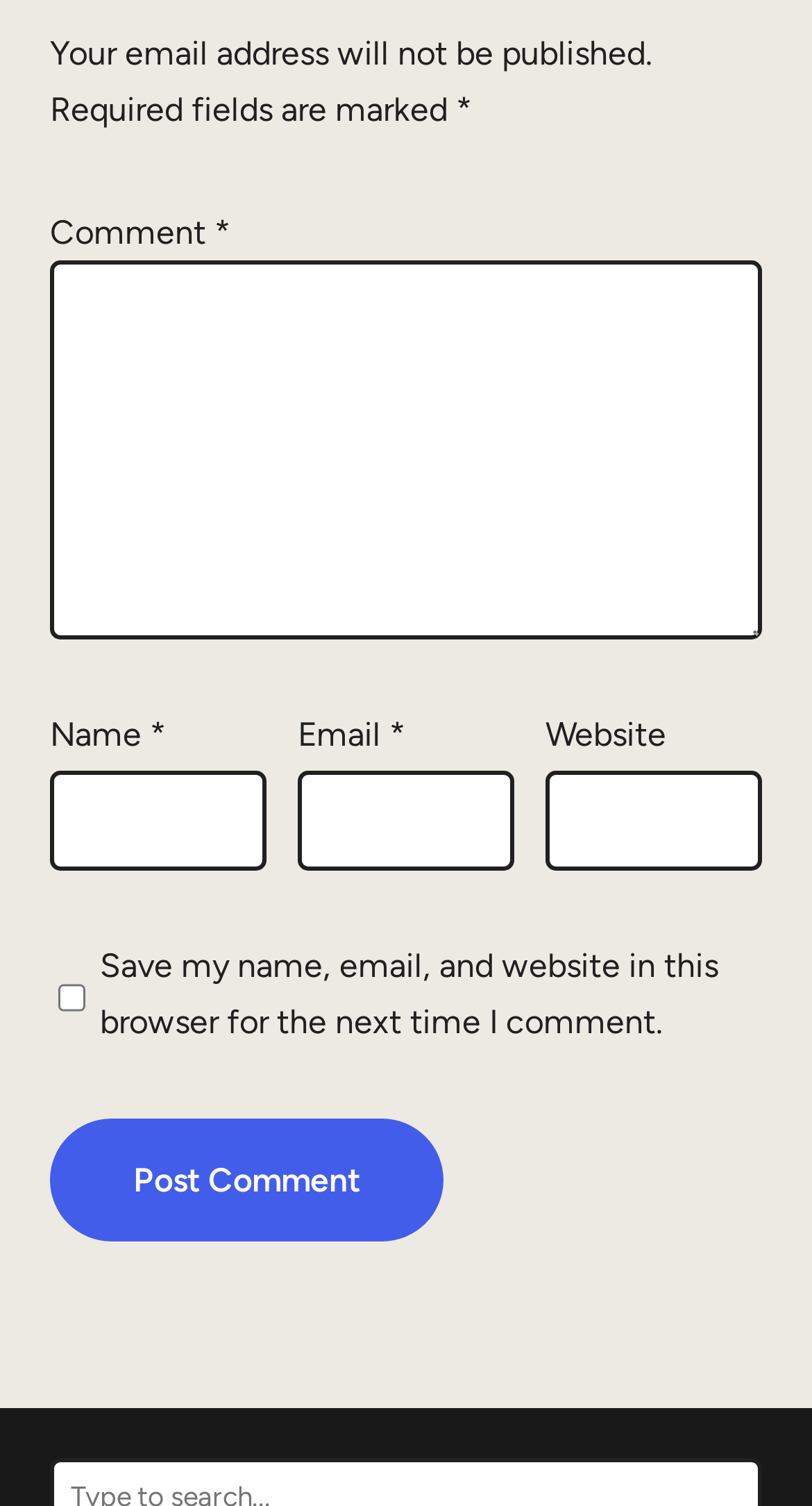Answer the question using only one word or a concise phrase: What is required to post a comment?

Name, email, comment